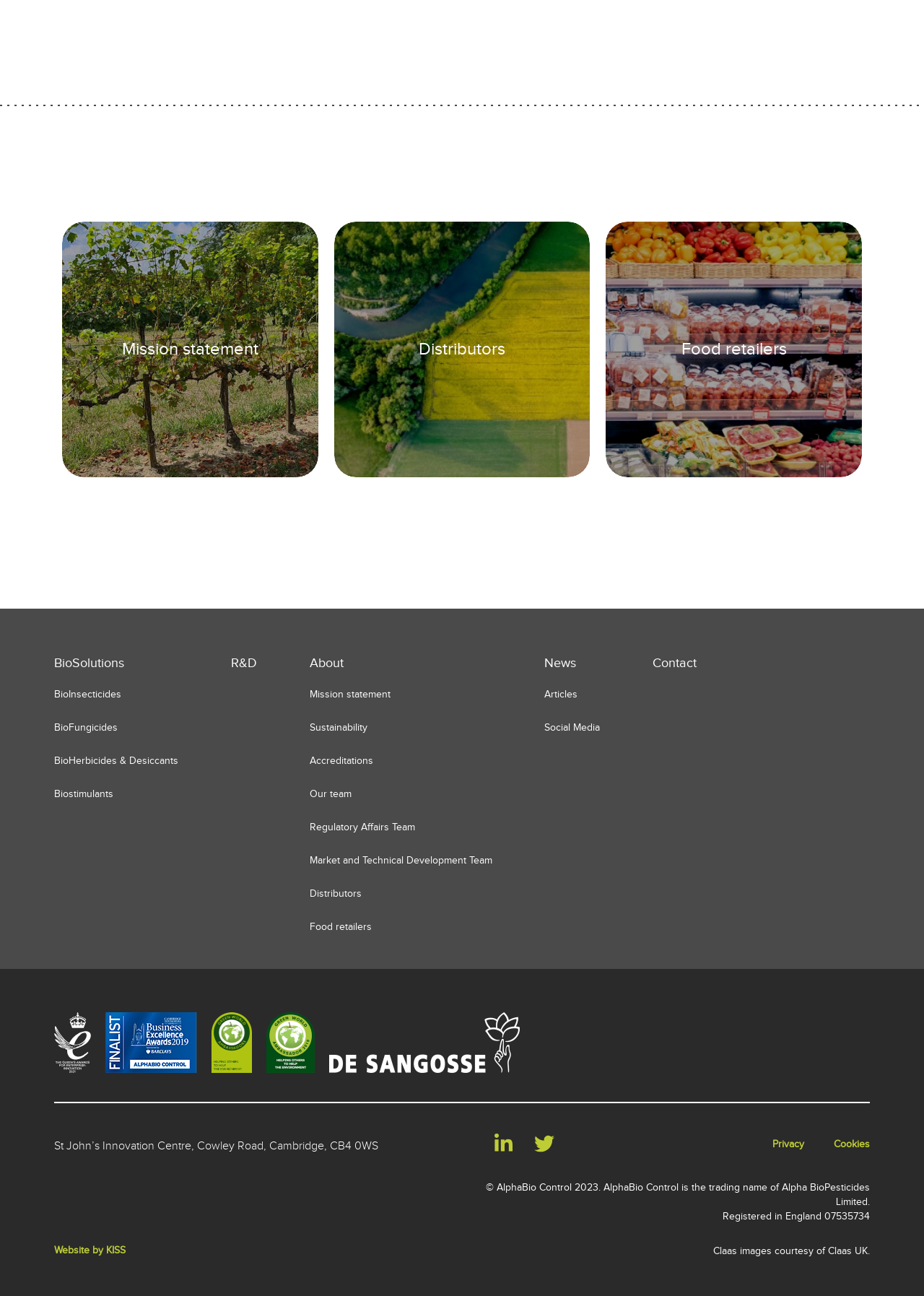What is the name of the company's LinkedIn profile page?
Please provide a comprehensive answer based on the contents of the image.

I found the answer by looking at the social media links section, where a link to the company's LinkedIn profile page is listed with the text 'AlphaBio LinkedIn profile page'.